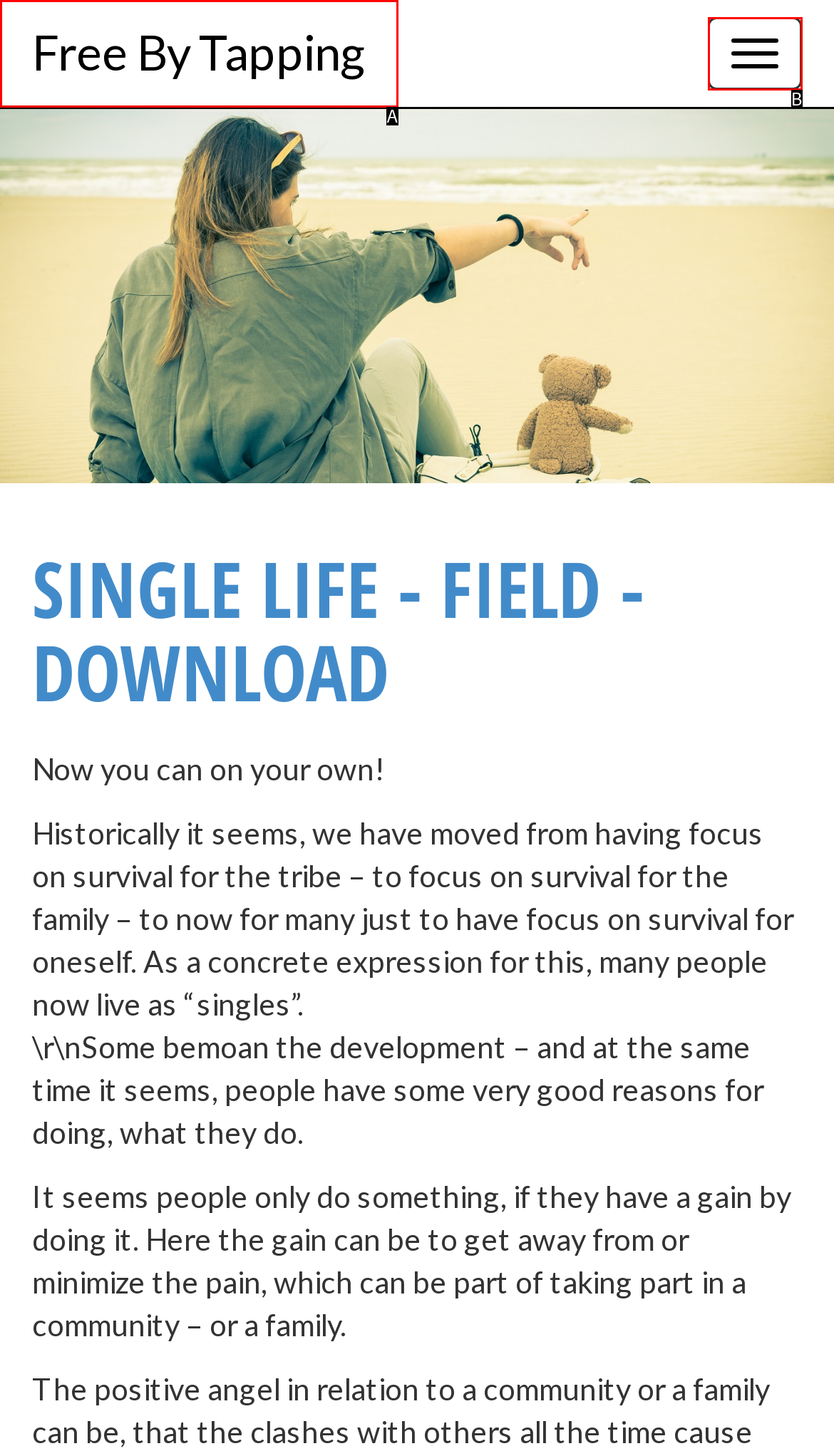Identify the option that corresponds to the description: Free By Tapping 
Provide the letter of the matching option from the available choices directly.

A